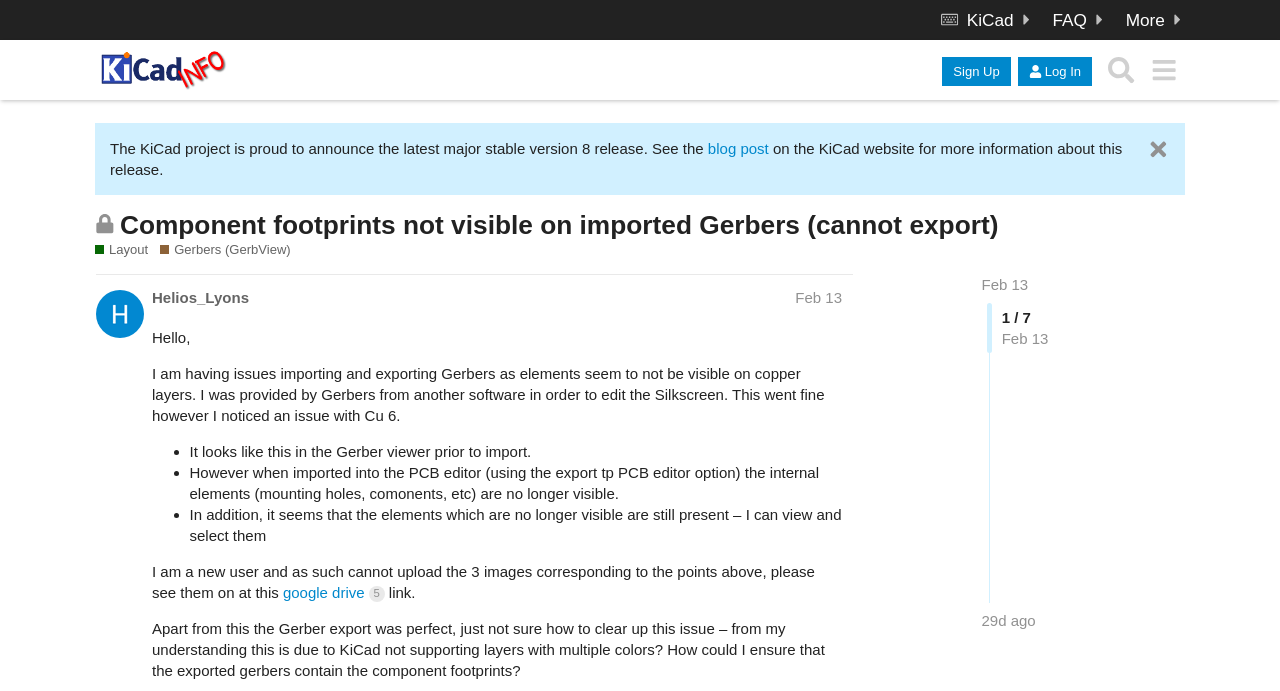Please provide a brief answer to the question using only one word or phrase: 
What is the category of the discussion?

Layout / Gerbers (GerbView)